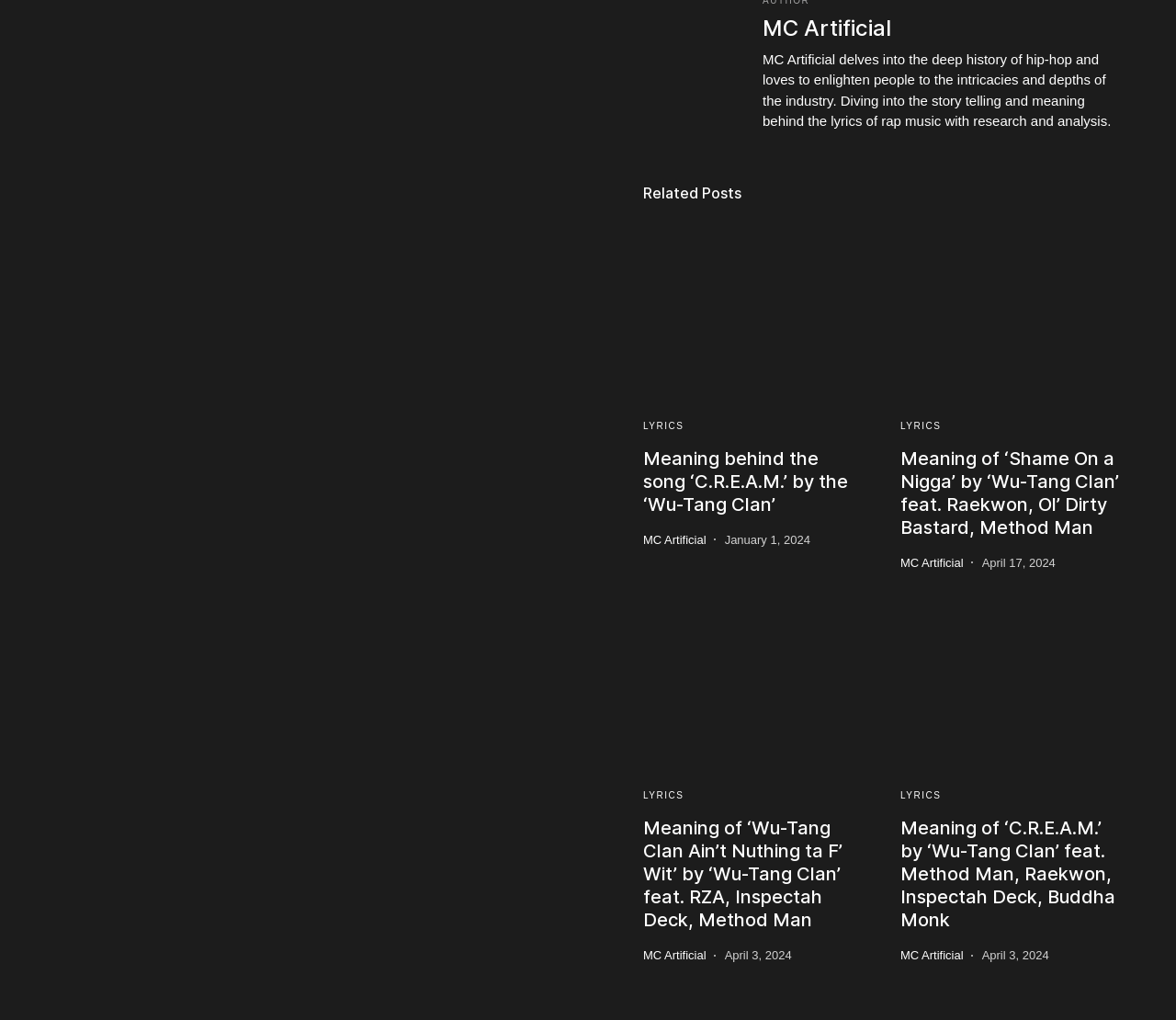Return the bounding box coordinates of the UI element that corresponds to this description: "MC Artificial". The coordinates must be given as four float numbers in the range of 0 and 1, [left, top, right, bottom].

[0.766, 0.543, 0.819, 0.56]